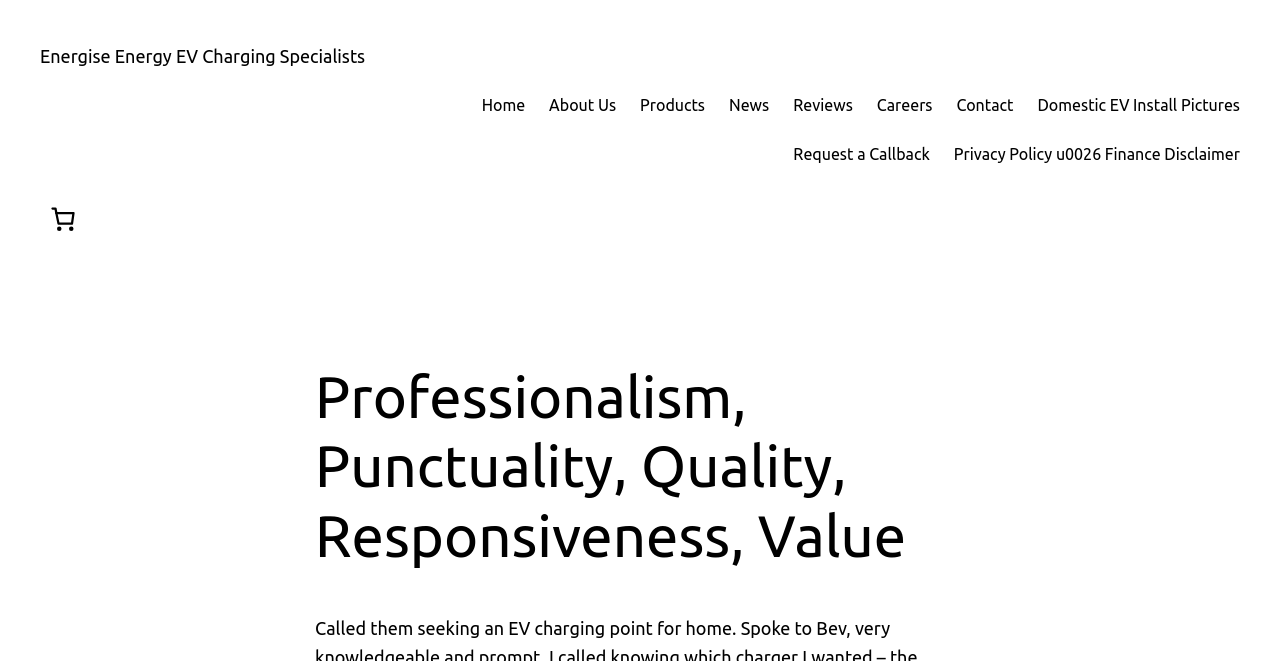Please provide the bounding box coordinates for the element that needs to be clicked to perform the instruction: "Contact us via email". The coordinates must consist of four float numbers between 0 and 1, formatted as [left, top, right, bottom].

None